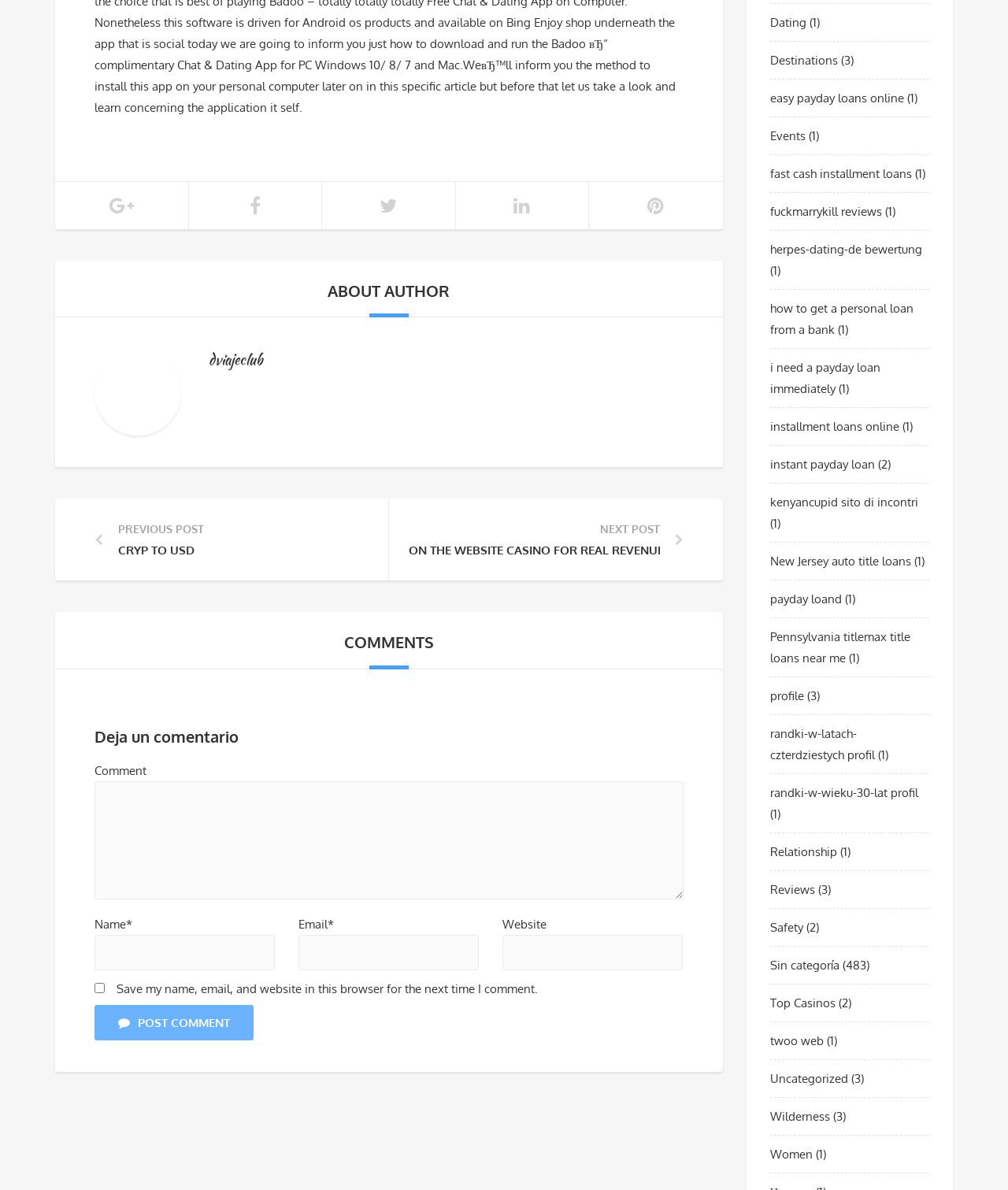Could you find the bounding box coordinates of the clickable area to complete this instruction: "Go to HOME page"?

None